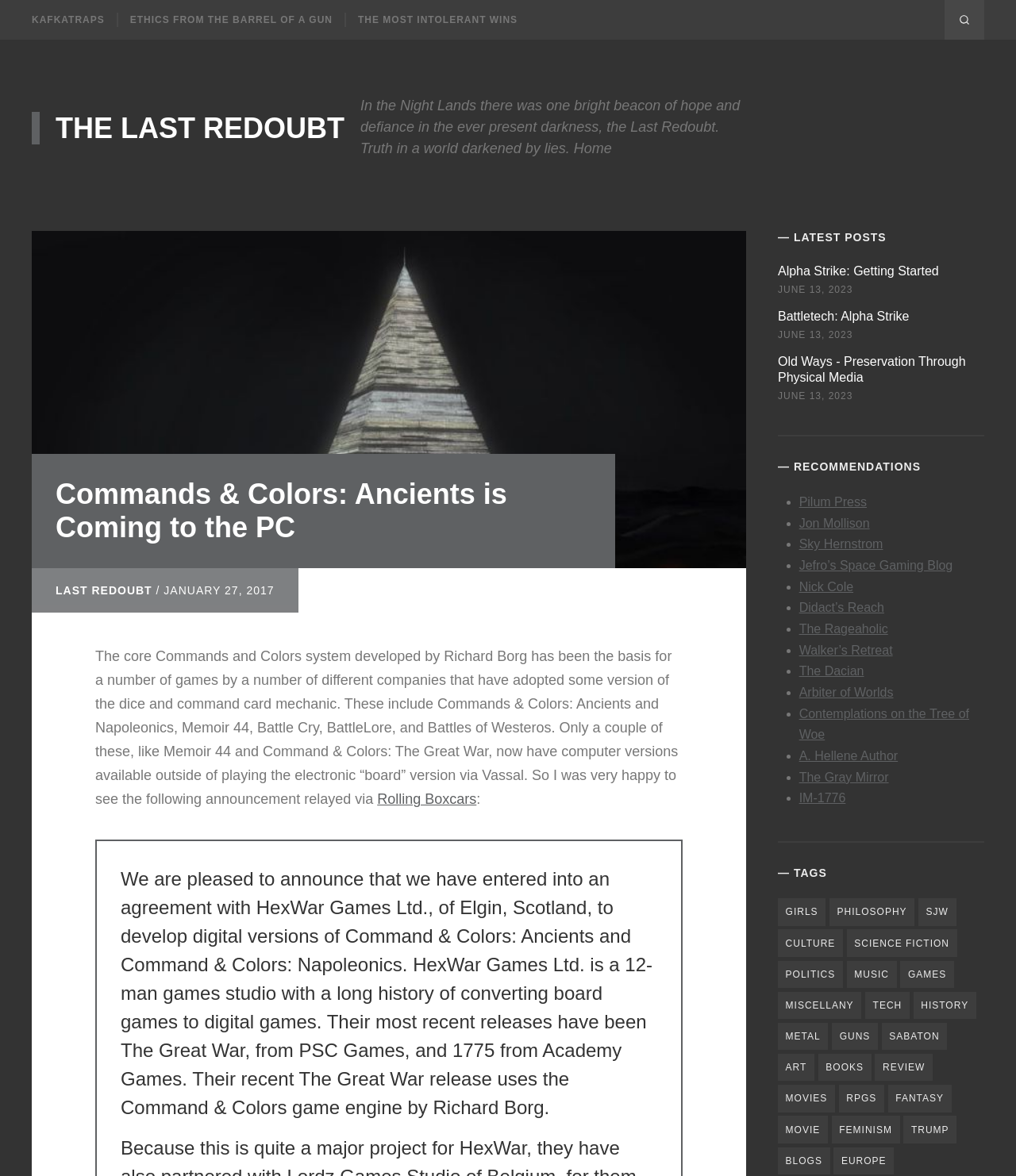What is the date of the latest post?
Kindly give a detailed and elaborate answer to the question.

I found the date of the latest post by looking at the list of posts under the 'LATEST POSTS' heading and finding the most recent date, which is 'JUNE 13, 2023'.